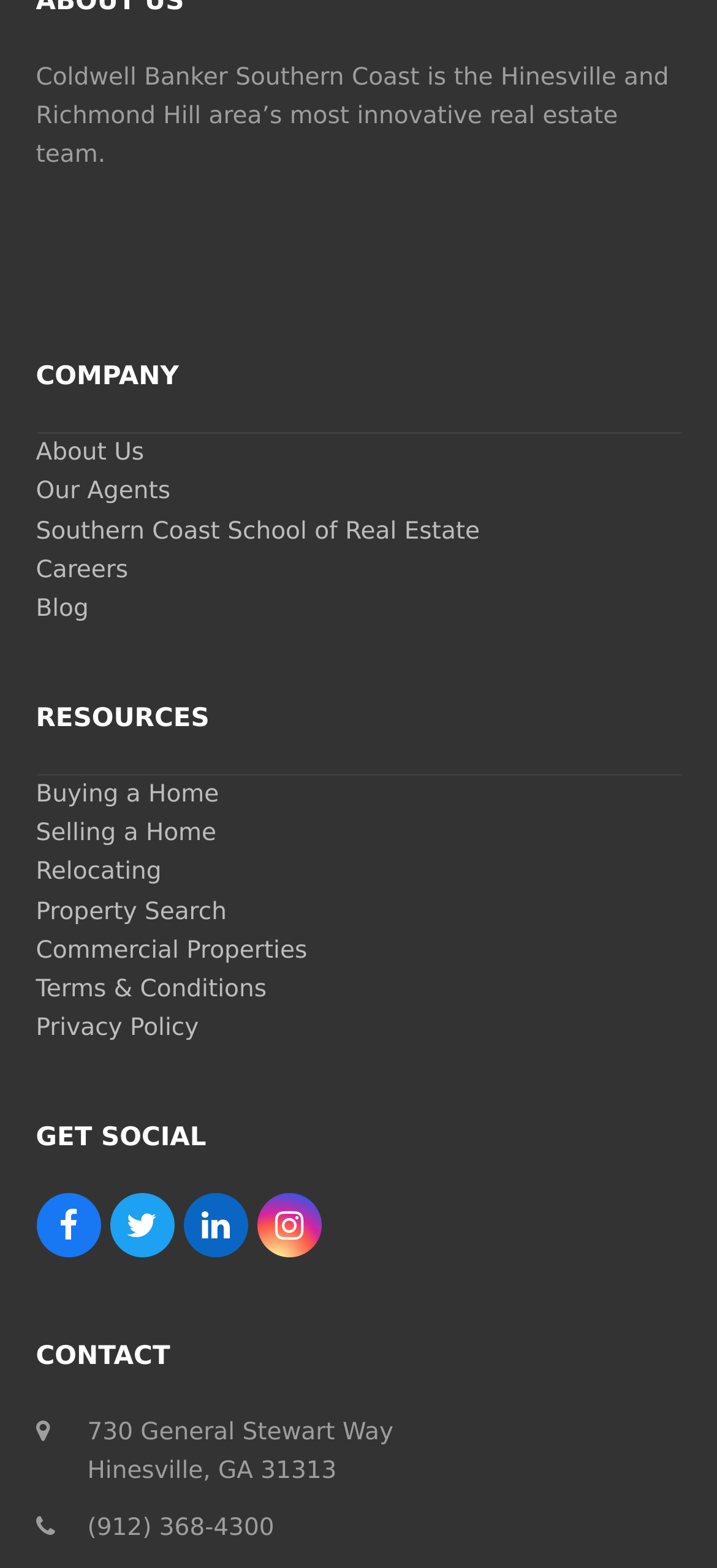Determine the bounding box coordinates of the clickable region to execute the instruction: "Contact us through Facebook". The coordinates should be four float numbers between 0 and 1, denoted as [left, top, right, bottom].

[0.05, 0.761, 0.14, 0.802]